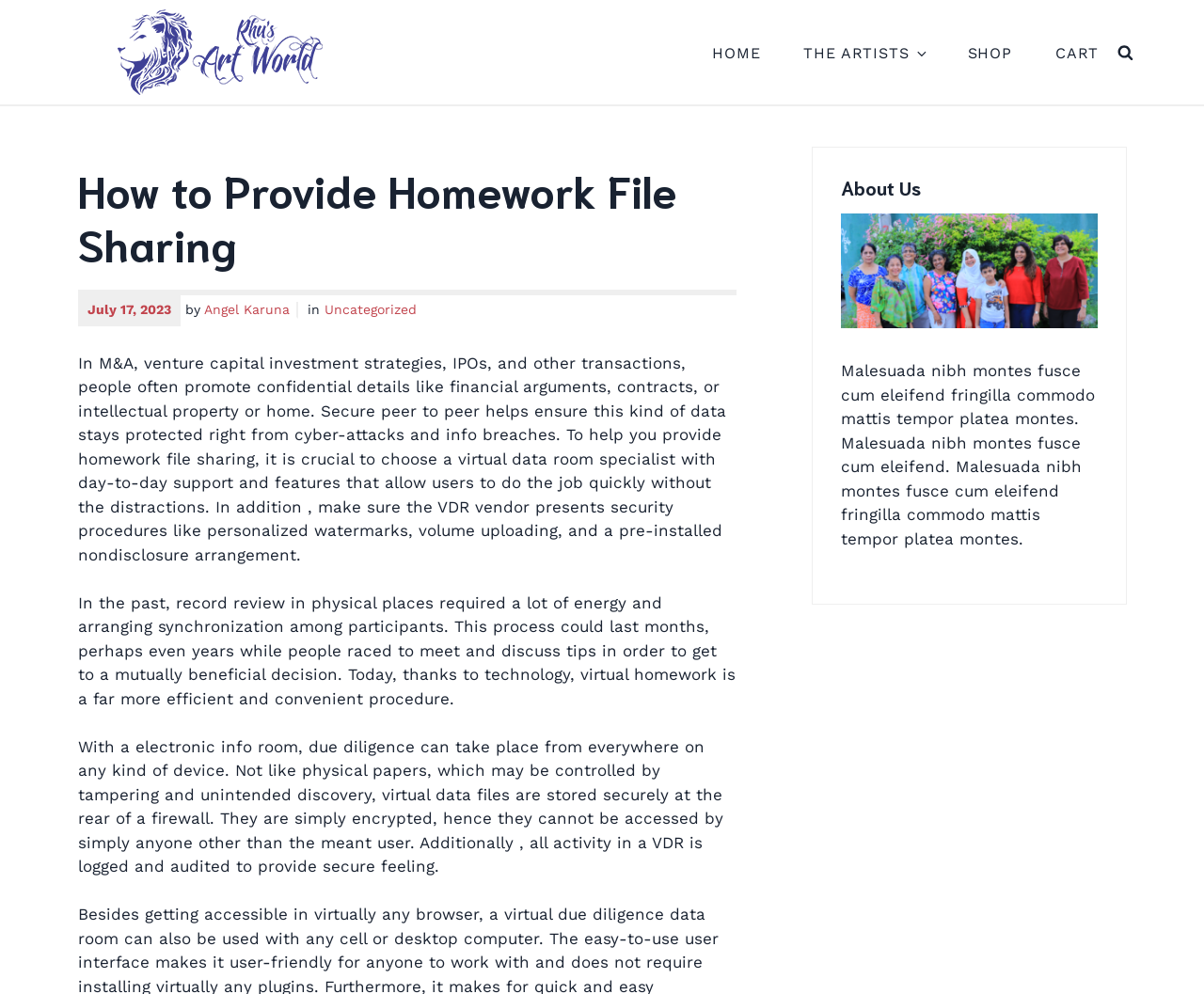Using the information in the image, give a detailed answer to the following question: What is the security feature mentioned in the text?

I found this by reading the text, which states that virtual data files are stored securely behind a firewall and are encrypted, so they cannot be accessed by anyone other than the intended user.